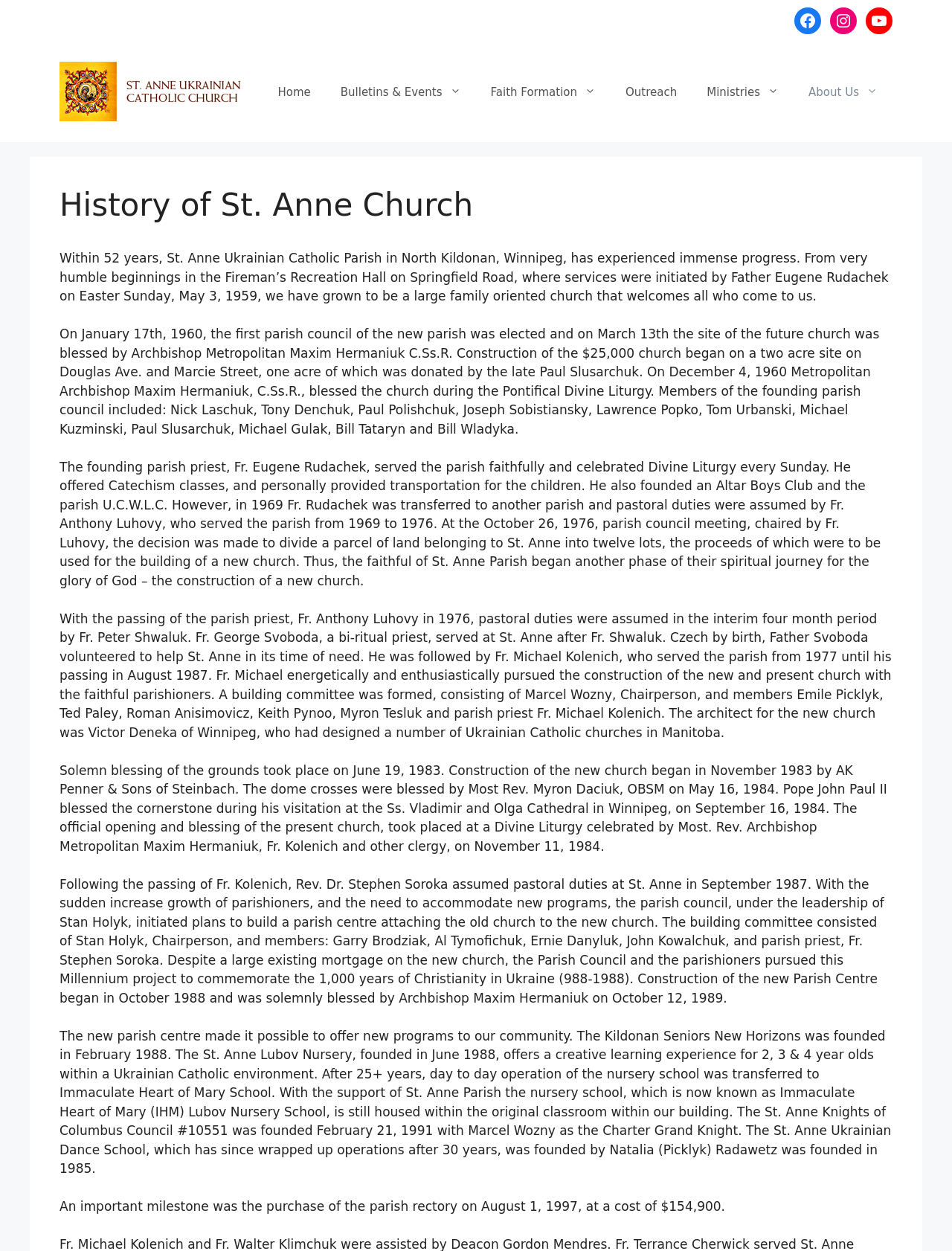Pinpoint the bounding box coordinates of the clickable area necessary to execute the following instruction: "Go to the Home page". The coordinates should be given as four float numbers between 0 and 1, namely [left, top, right, bottom].

[0.276, 0.056, 0.342, 0.091]